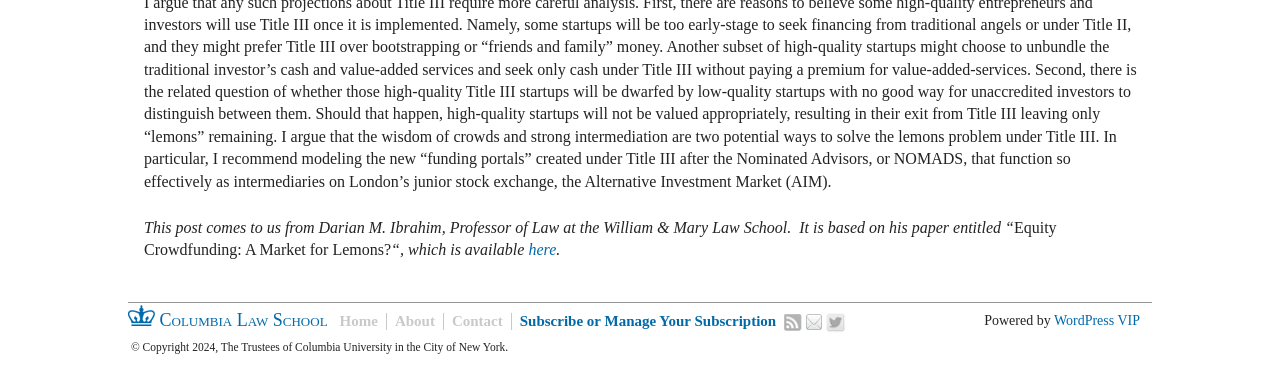What is the title of the paper written by Darian M. Ibrahim?
Could you please answer the question thoroughly and with as much detail as possible?

The title of the paper is mentioned in the second line of the webpage, which says 'Equity Crowdfunding: A Market for Lemons?'